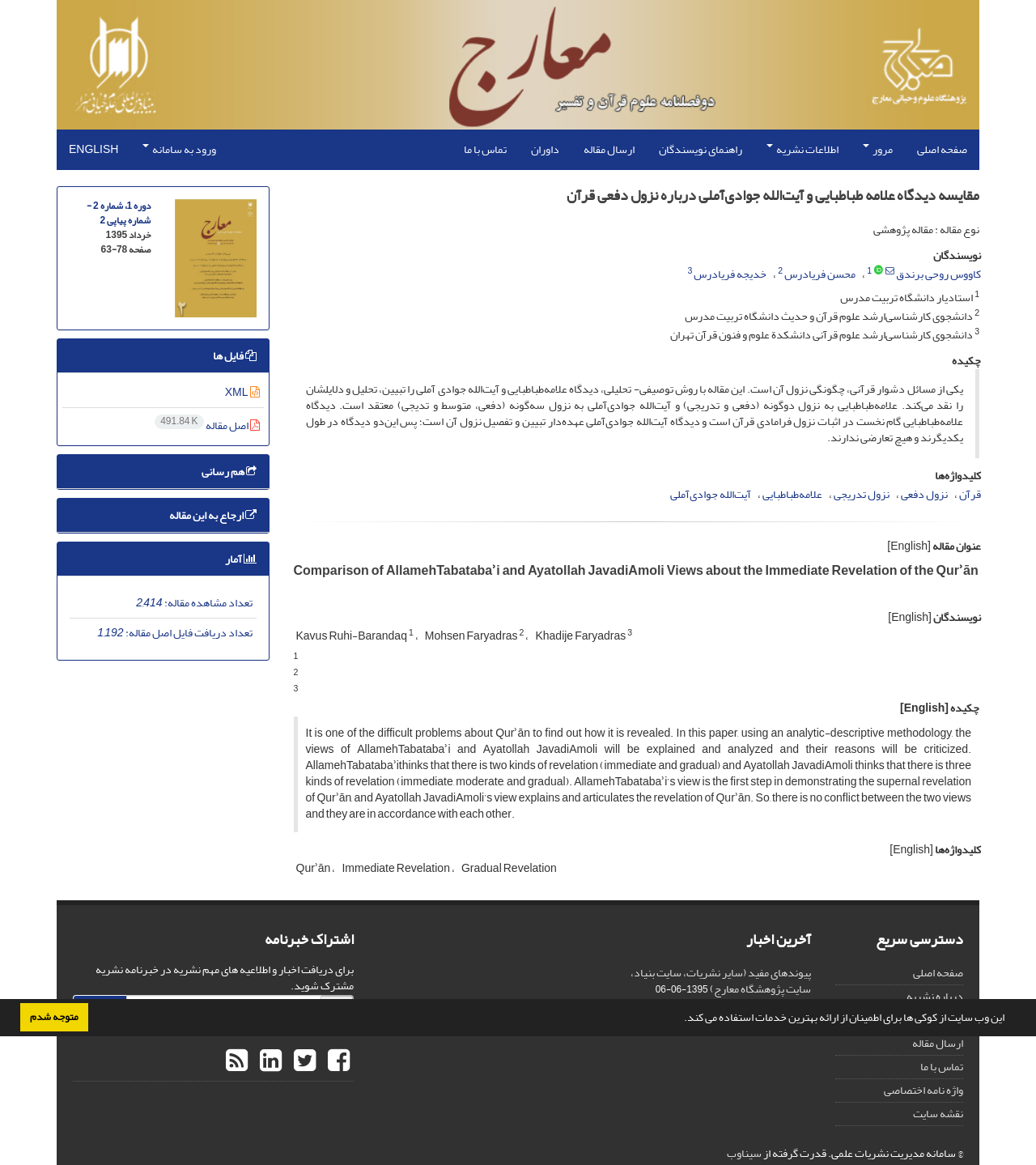Identify the bounding box coordinates for the element you need to click to achieve the following task: "click the link to the main page". Provide the bounding box coordinates as four float numbers between 0 and 1, in the form [left, top, right, bottom].

[0.873, 0.111, 0.945, 0.146]